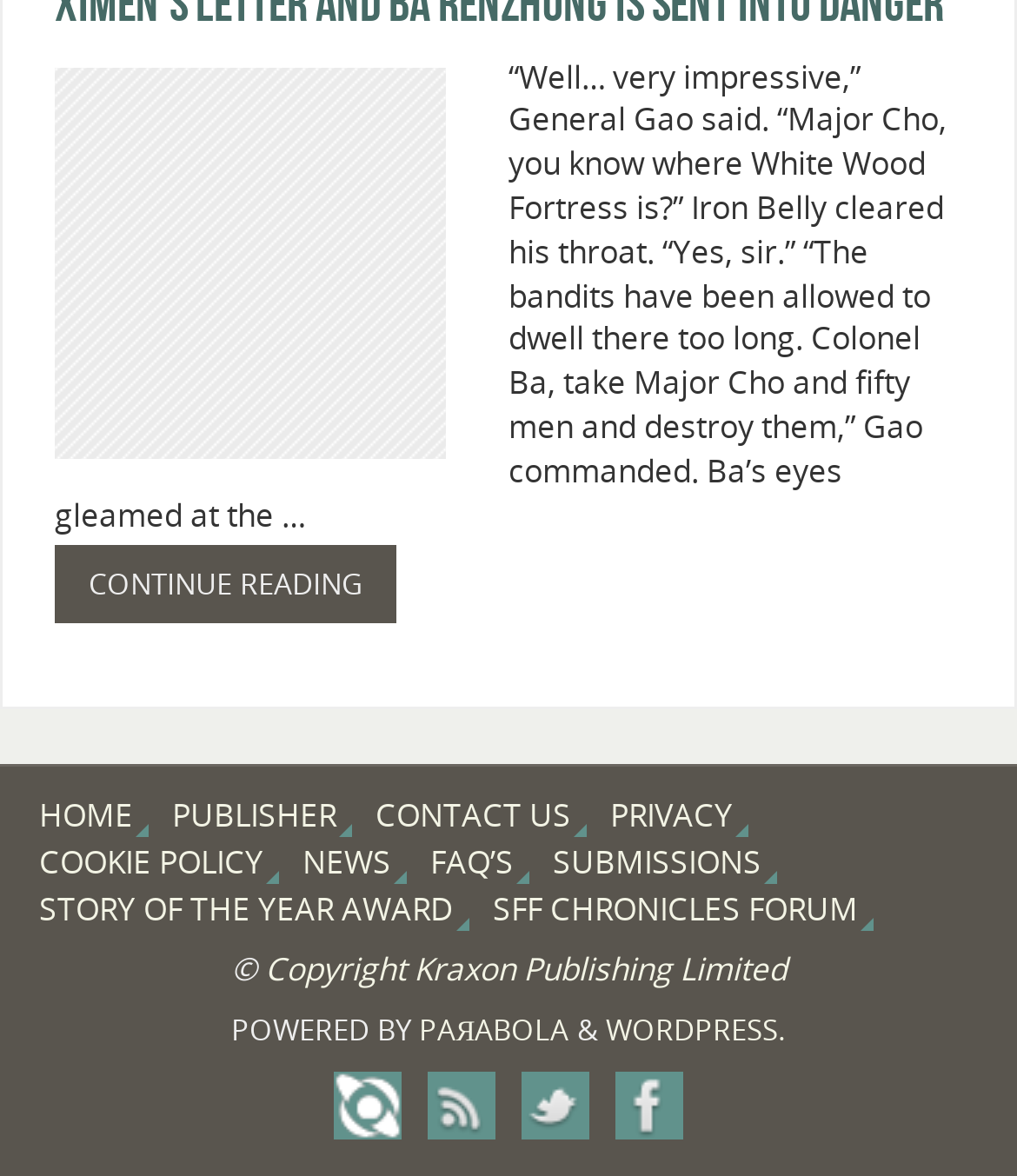Calculate the bounding box coordinates of the UI element given the description: "Story of the Year Award".

[0.038, 0.743, 0.462, 0.792]